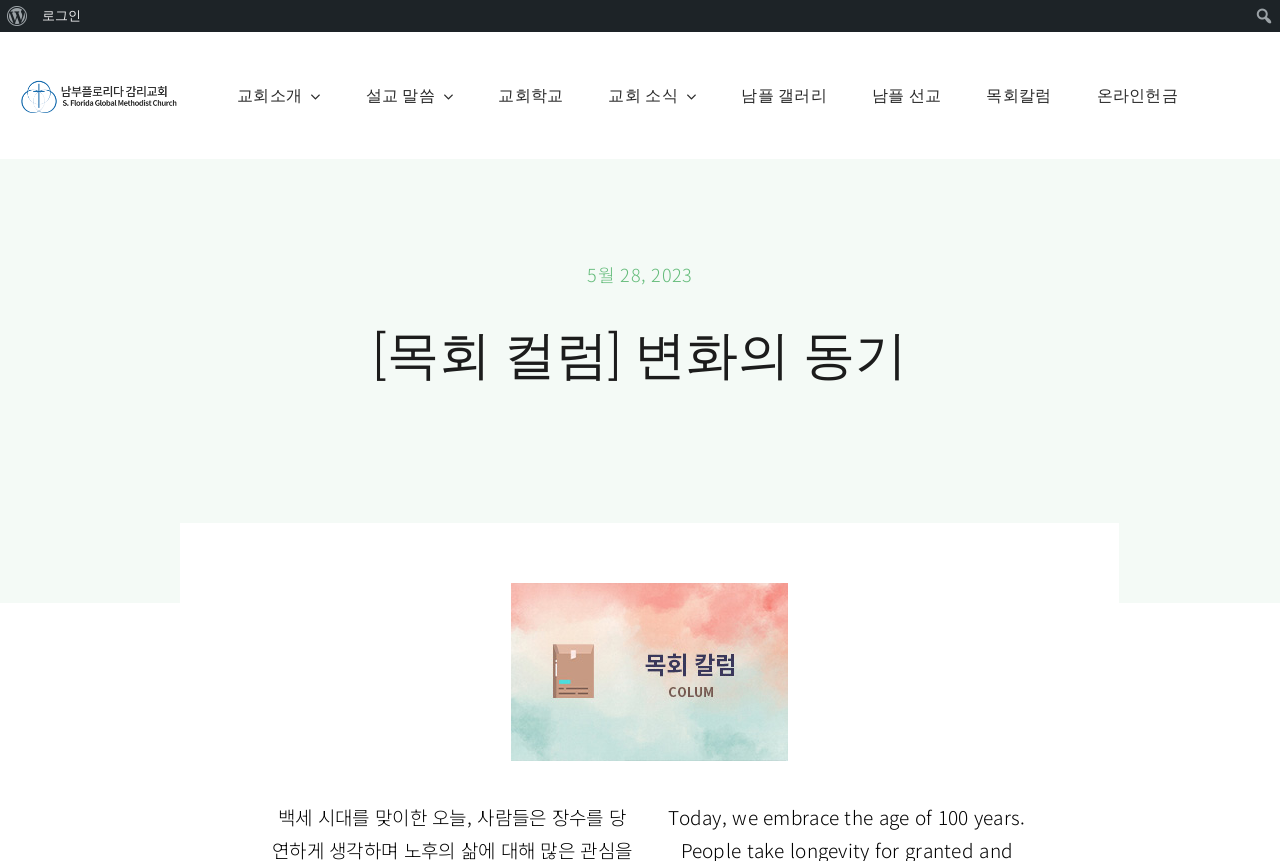Is there a search function on the webpage?
Please provide a full and detailed response to the question.

I found a textbox with the label '검색' (meaning 'search' in Korean), which suggests that there is a search function on the webpage.